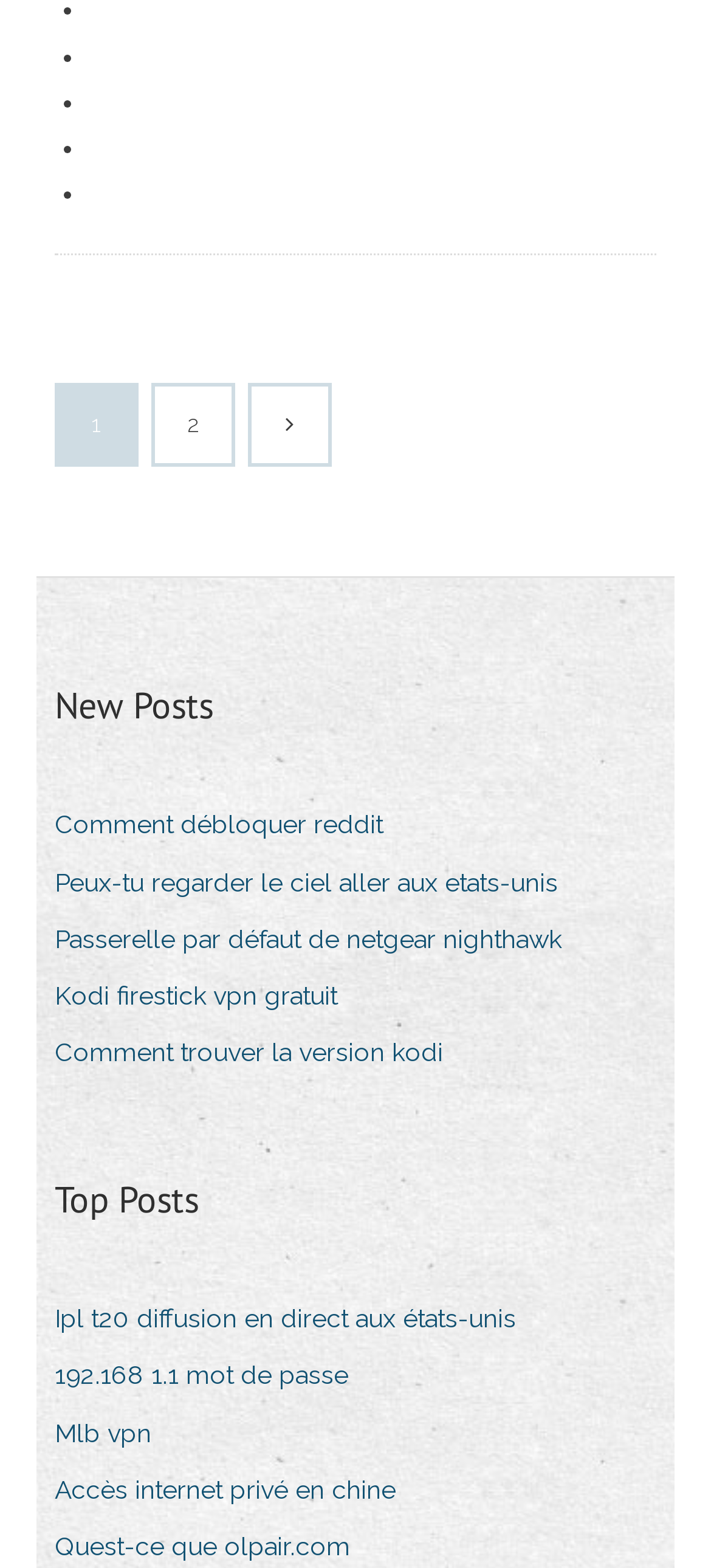How many links are there in the Top Posts section?
Can you provide an in-depth and detailed response to the question?

The Top Posts section has four links, which are 'Ipl t20 diffusion en direct aux états-unis', '192.168 1.1 mot de passe', 'Mlb vpn', and 'Accès internet privé en chine'.